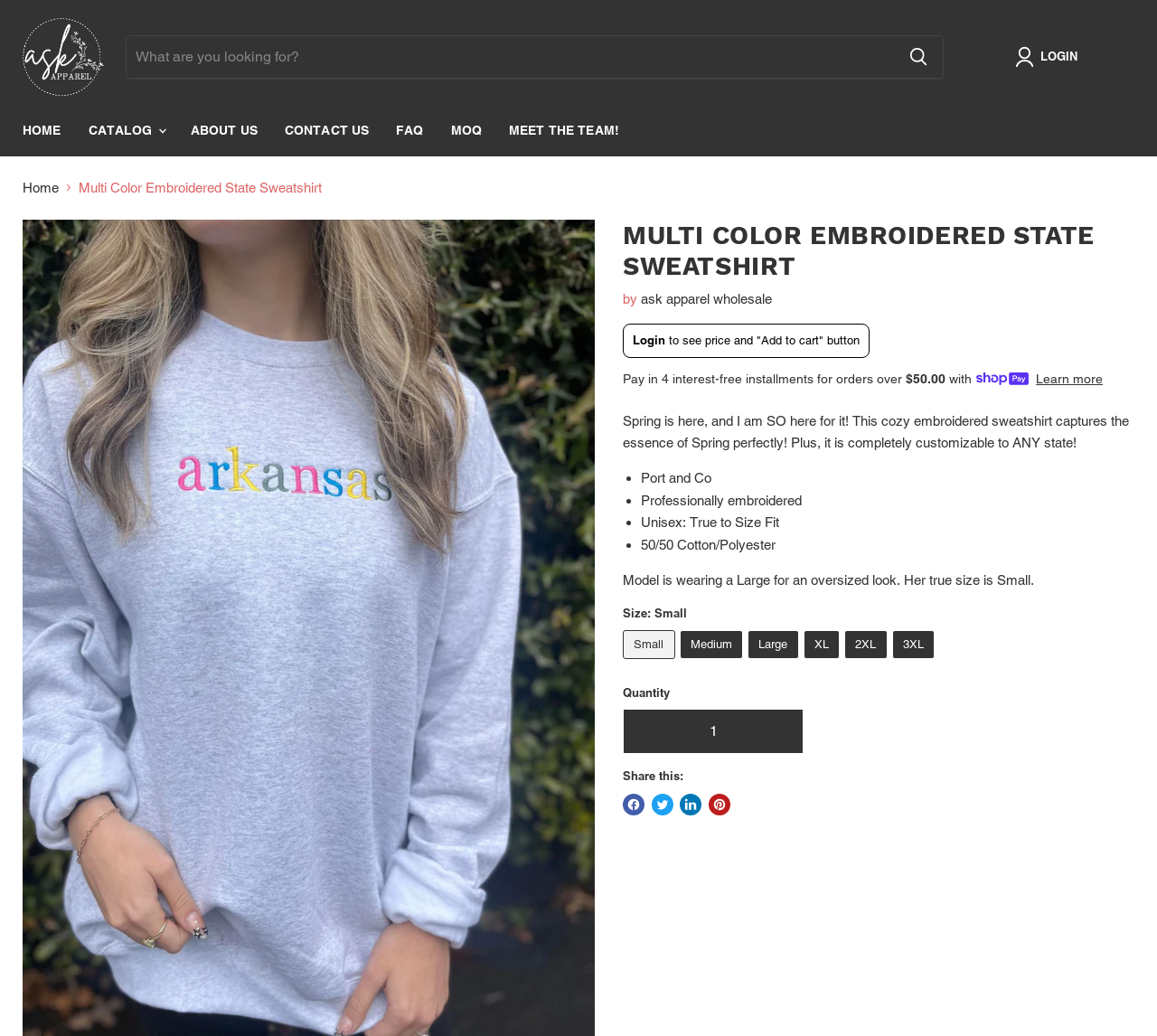Please specify the bounding box coordinates of the area that should be clicked to accomplish the following instruction: "Go to the home page". The coordinates should consist of four float numbers between 0 and 1, i.e., [left, top, right, bottom].

[0.008, 0.108, 0.065, 0.144]